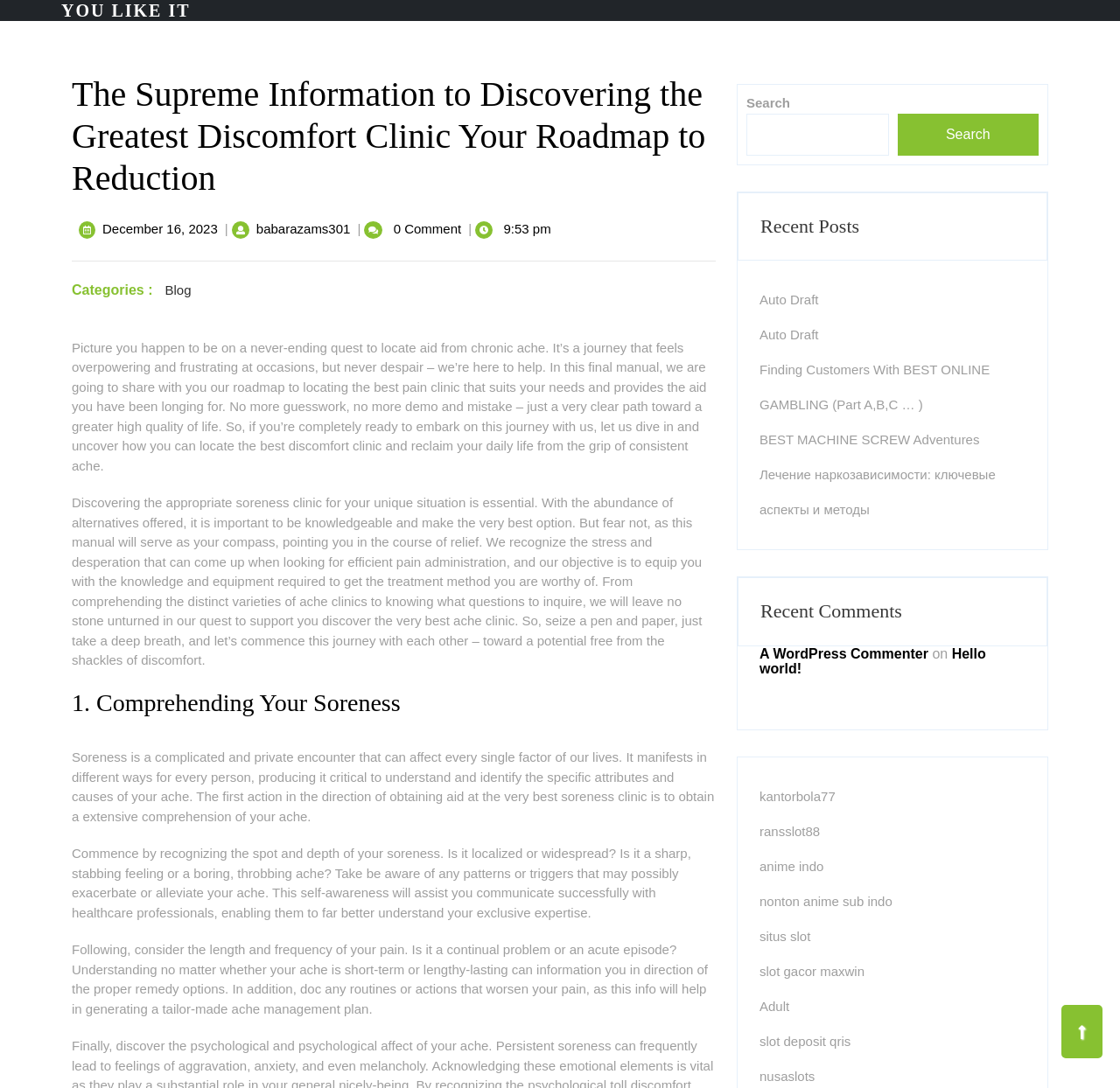Answer in one word or a short phrase: 
What is the text of the search button?

Search